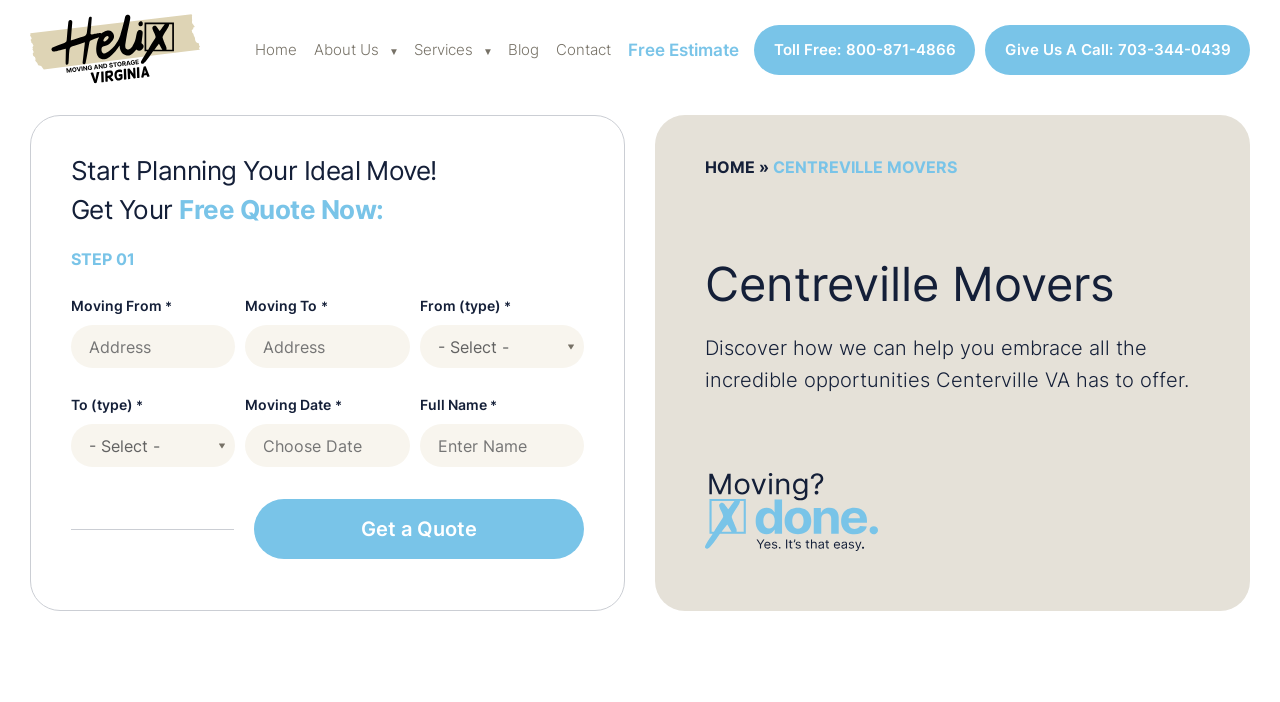What type of information is required to get a moving quote?
Can you provide an in-depth and detailed response to the question?

The webpage requires moving details such as moving from, moving to, moving date, and full name to get a moving quote.